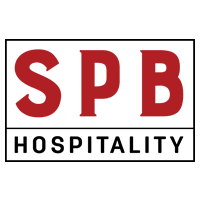Examine the image and give a thorough answer to the following question:
What is the name of the new CEO of SPB Hospitality?

According to the caption, SPB Hospitality recently announced the appointment of Jim Mazany as their new Chief Executive Officer, highlighting a strategic focus on growth and development within their diverse portfolio of well-known restaurant brands.